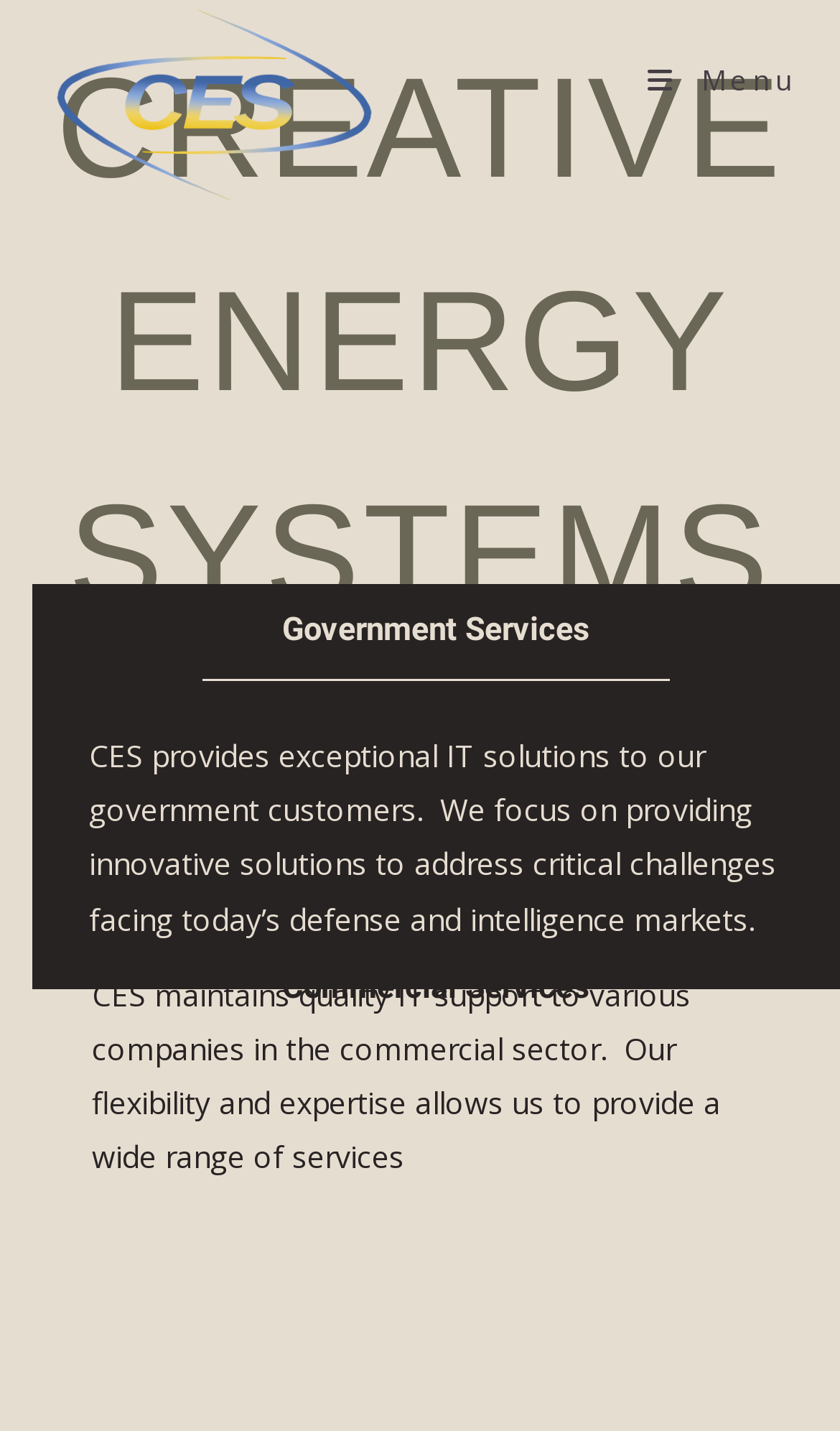Where is the link to 'Government Services' located?
Refer to the image and offer an in-depth and detailed answer to the question.

The link to 'Government Services' is located in the middle of the page, within the article element, and has a bounding box coordinate of [0.441, 0.562, 0.949, 0.62].